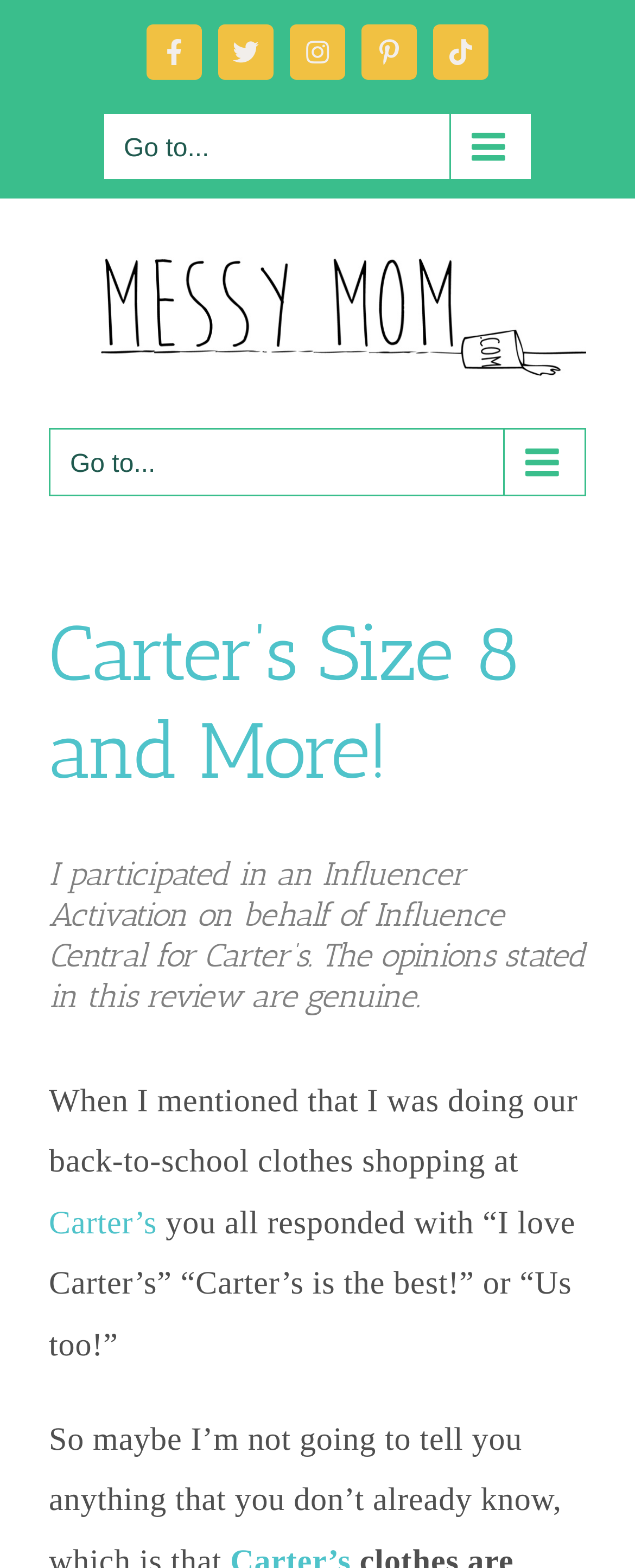What is the topic of the article?
Using the visual information from the image, give a one-word or short-phrase answer.

Back to school clothes